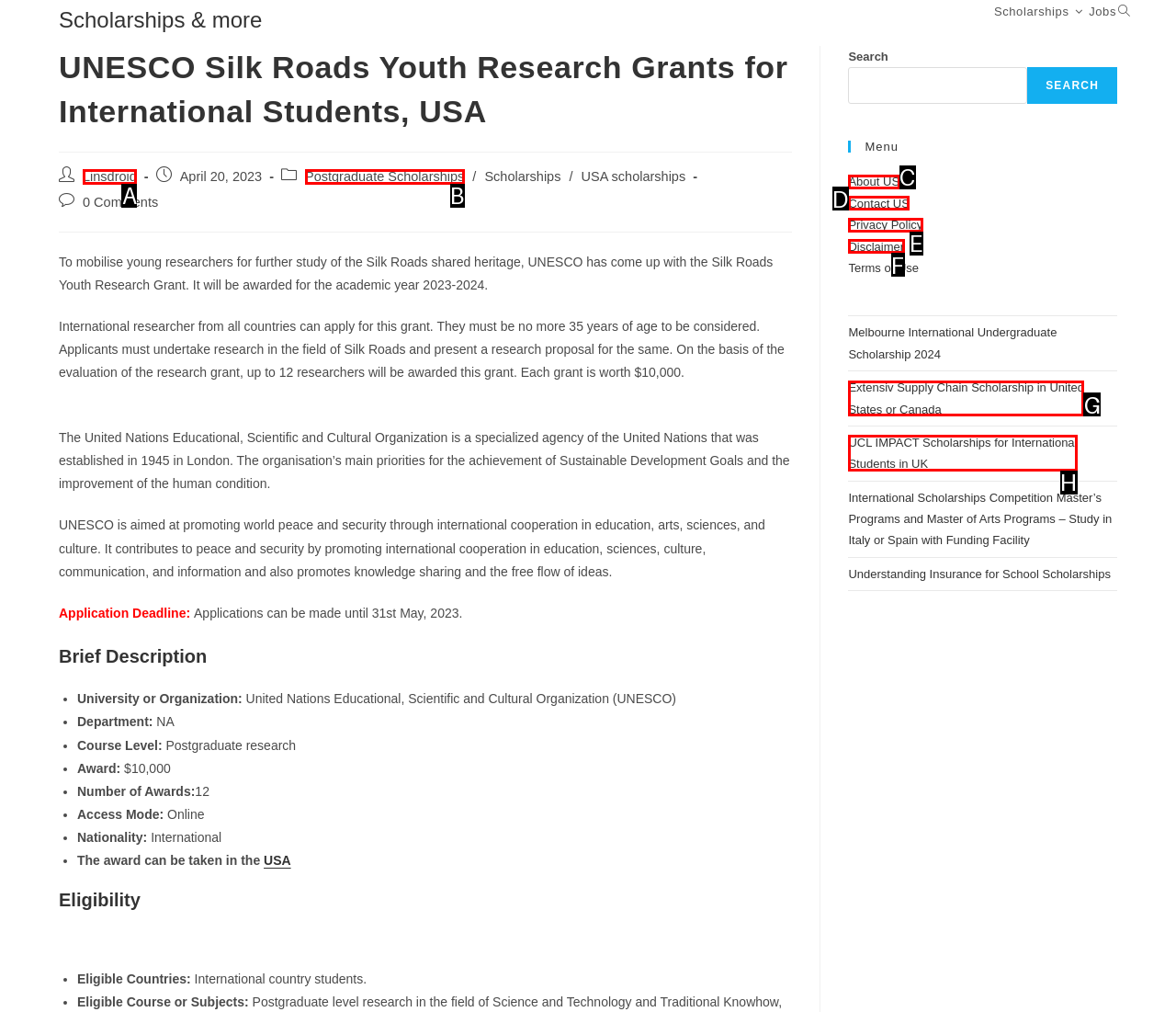Select the letter from the given choices that aligns best with the description: LIC 600 Advisor. Reply with the specific letter only.

None